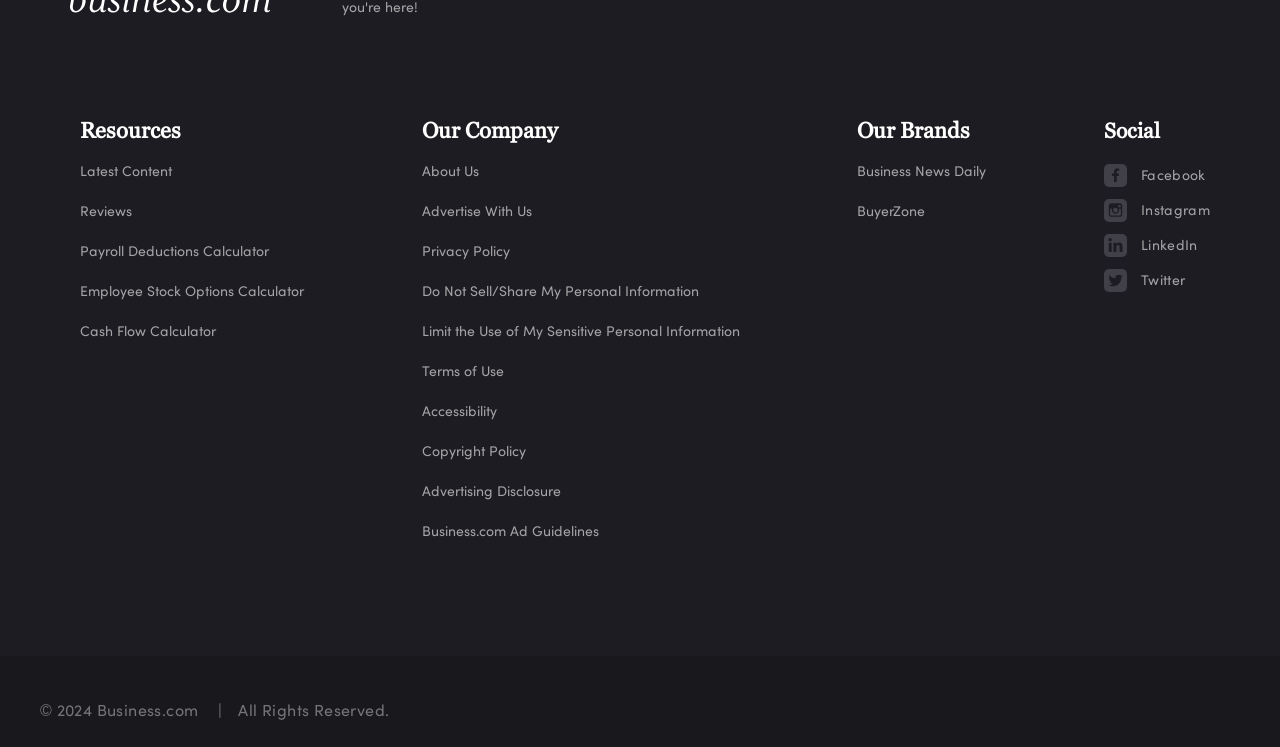Please provide a detailed answer to the question below by examining the image:
How many links are under 'Our Company'?

Under the 'Our Company' button, we can see seven links: 'About Us', 'Advertise With Us', 'Privacy Policy', 'Do Not Sell/Share My Personal Information', 'Limit the Use of My Sensitive Personal Information', 'Terms of Use', and 'Accessibility'. These links are located at coordinates [0.329, 0.202, 0.374, 0.256] to [0.329, 0.577, 0.388, 0.631].